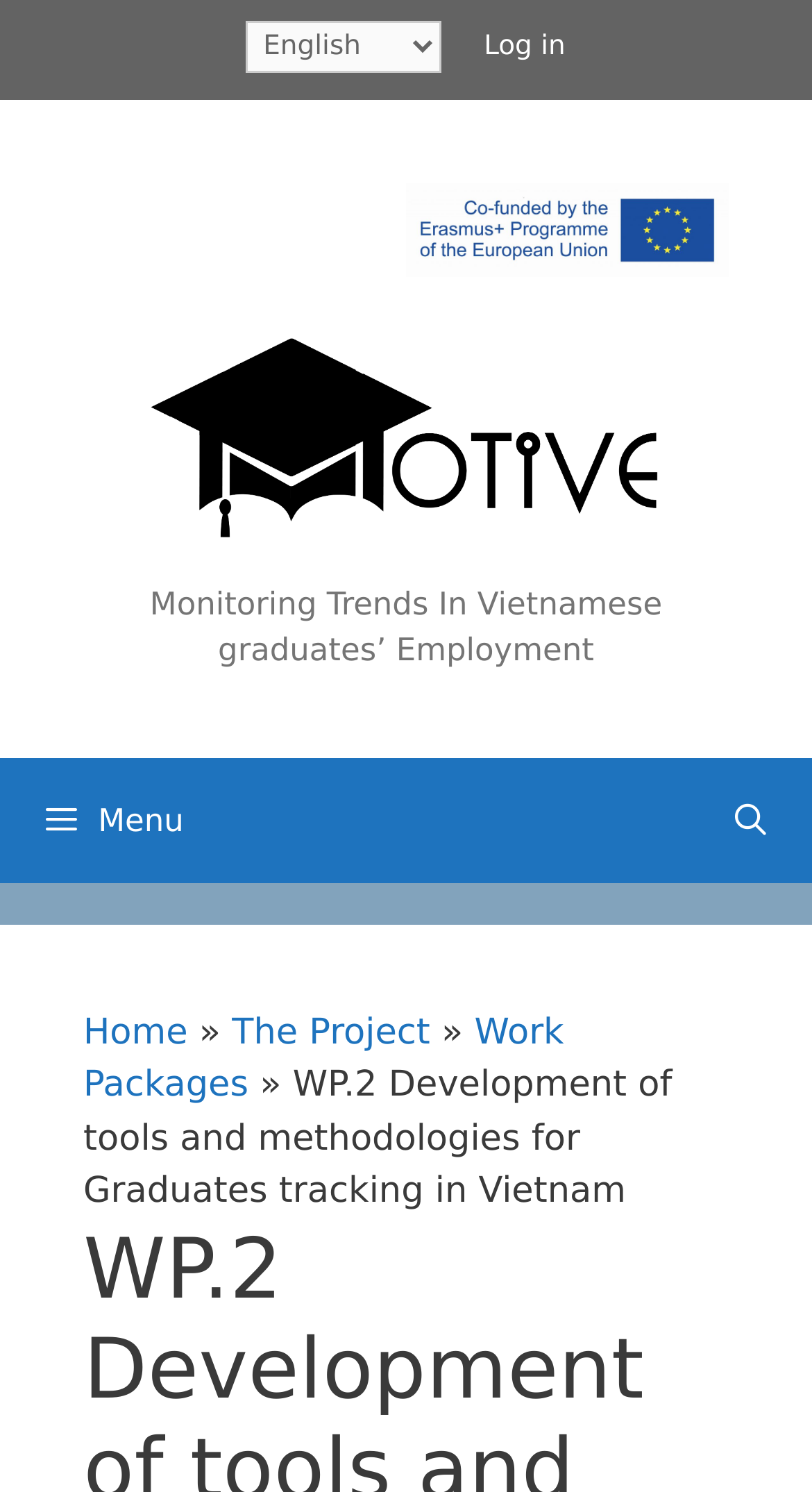Pinpoint the bounding box coordinates of the area that should be clicked to complete the following instruction: "Log in". The coordinates must be given as four float numbers between 0 and 1, i.e., [left, top, right, bottom].

[0.596, 0.021, 0.696, 0.042]